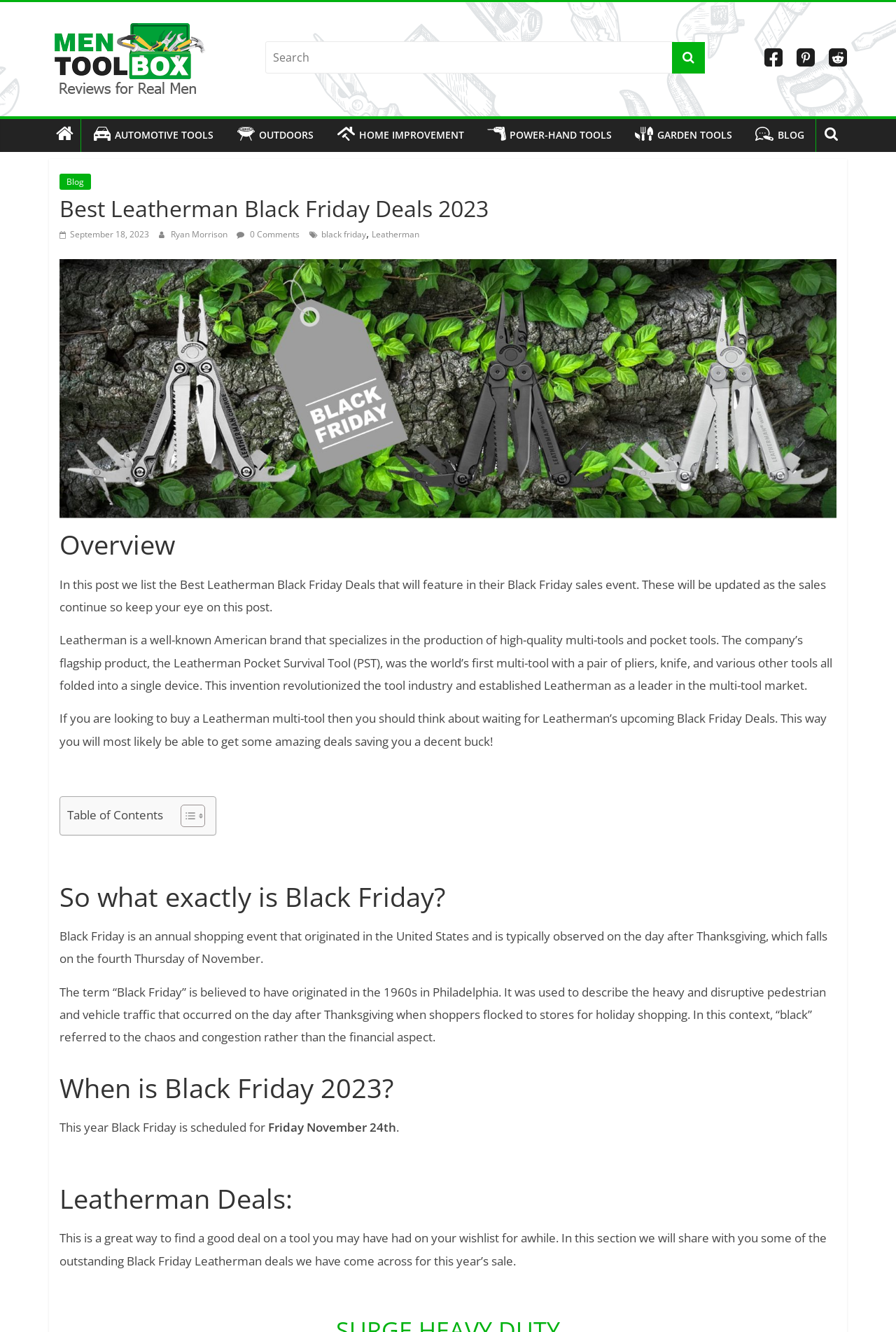Given the following UI element description: "0 Comments", find the bounding box coordinates in the webpage screenshot.

[0.264, 0.172, 0.334, 0.18]